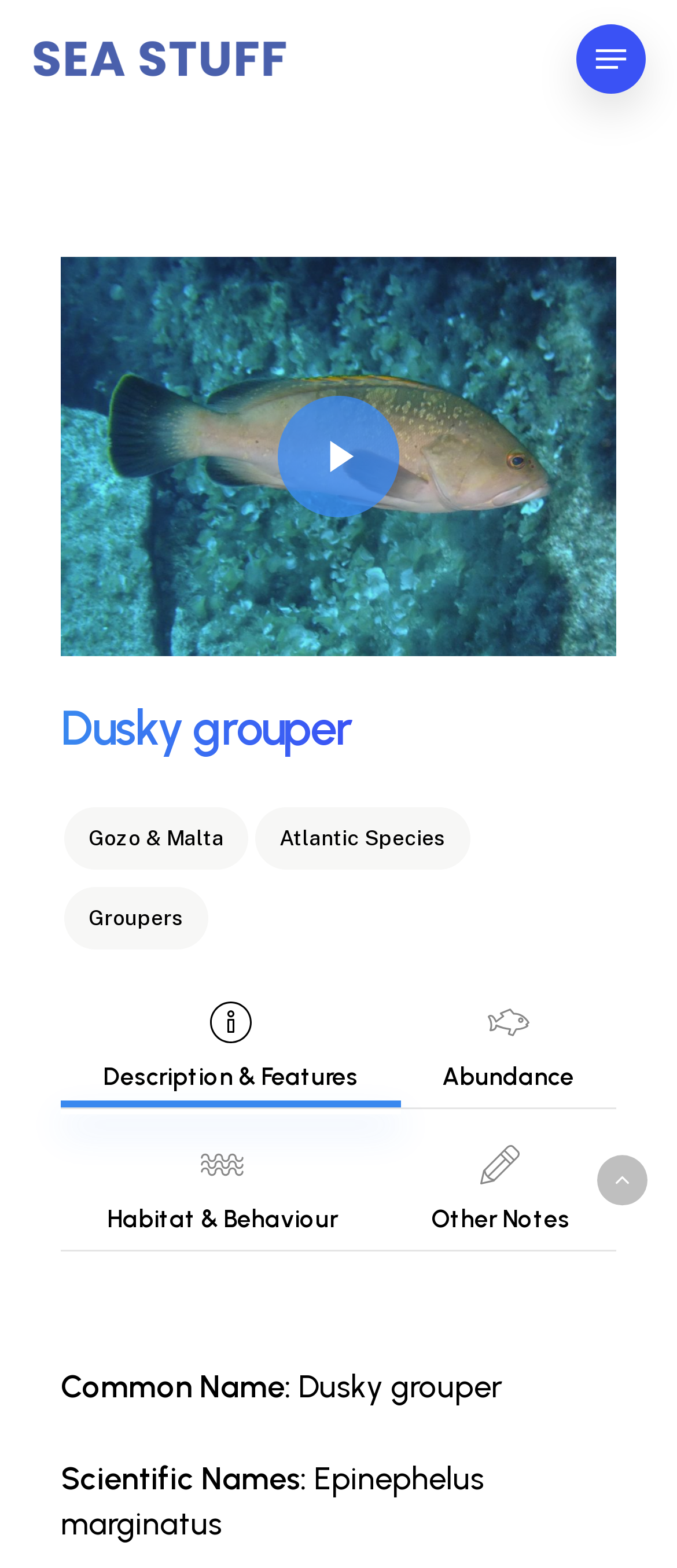What is the main heading of this webpage? Please extract and provide it.

Sea Stuff Marine Life Guides for Divers & Snorkellers